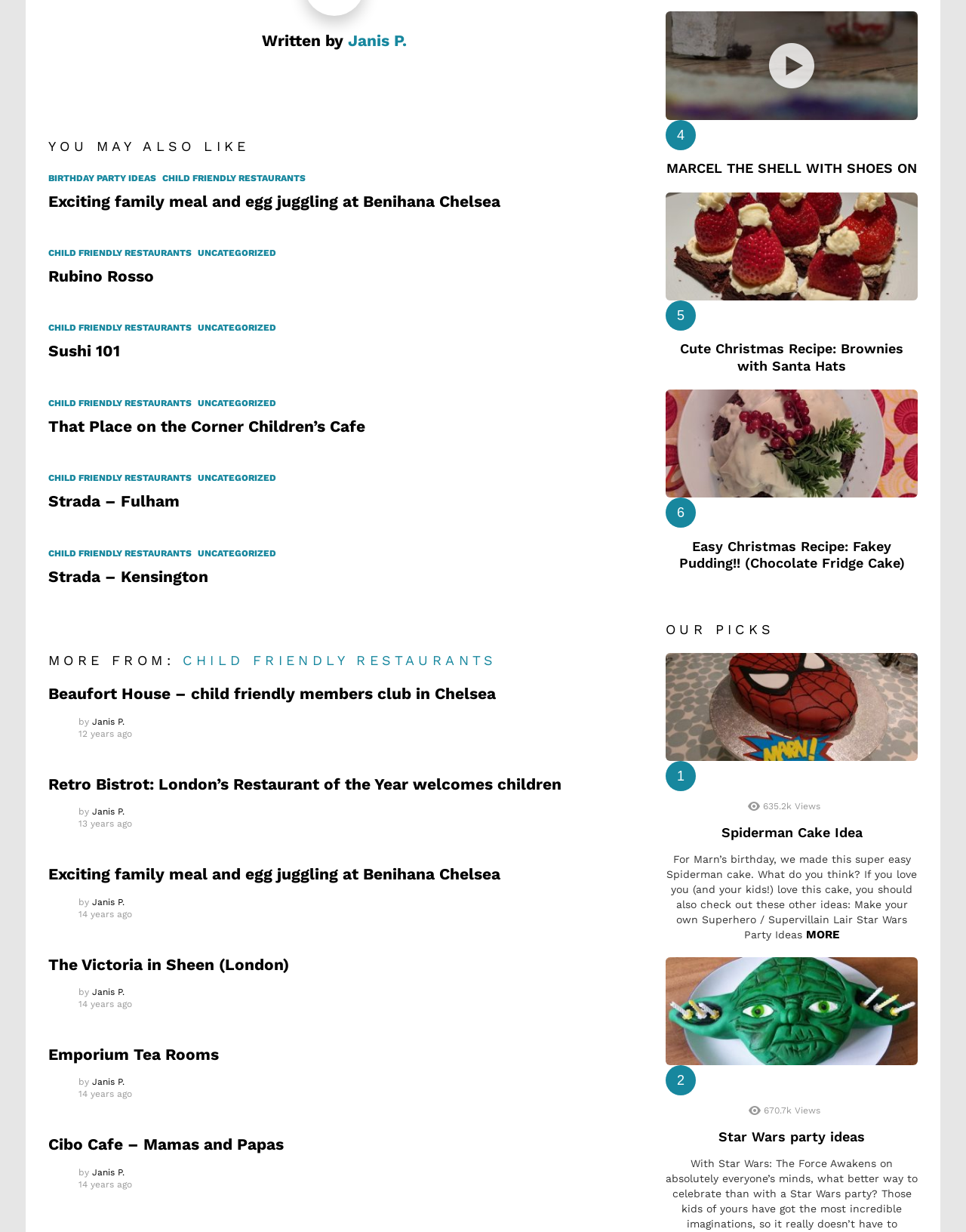Determine the bounding box coordinates of the region to click in order to accomplish the following instruction: "Visit 'CHILD FRIENDLY RESTAURANTS'". Provide the coordinates as four float numbers between 0 and 1, specifically [left, top, right, bottom].

[0.05, 0.199, 0.205, 0.211]